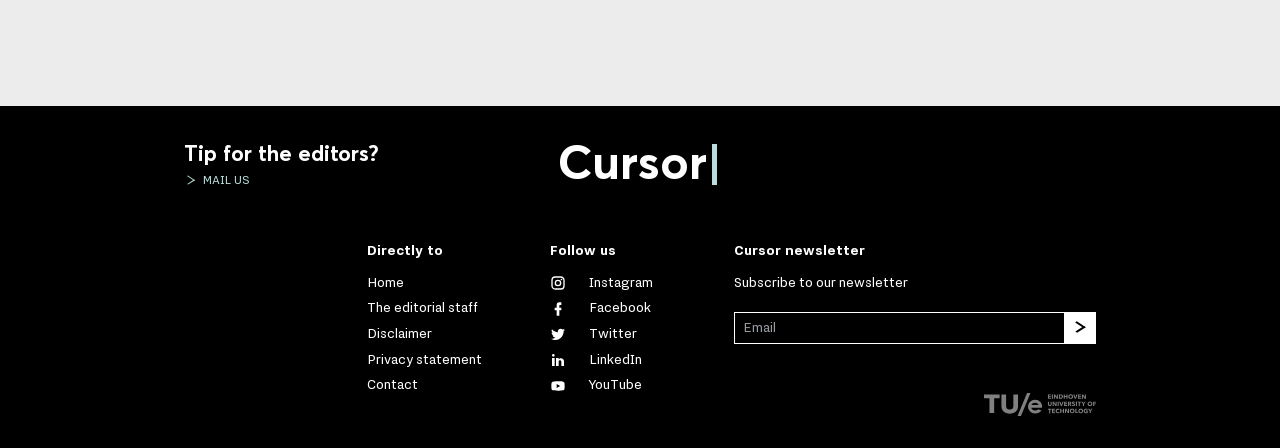Please respond in a single word or phrase: 
What is the purpose of the 'Cursor newsletter' section?

To subscribe to newsletter